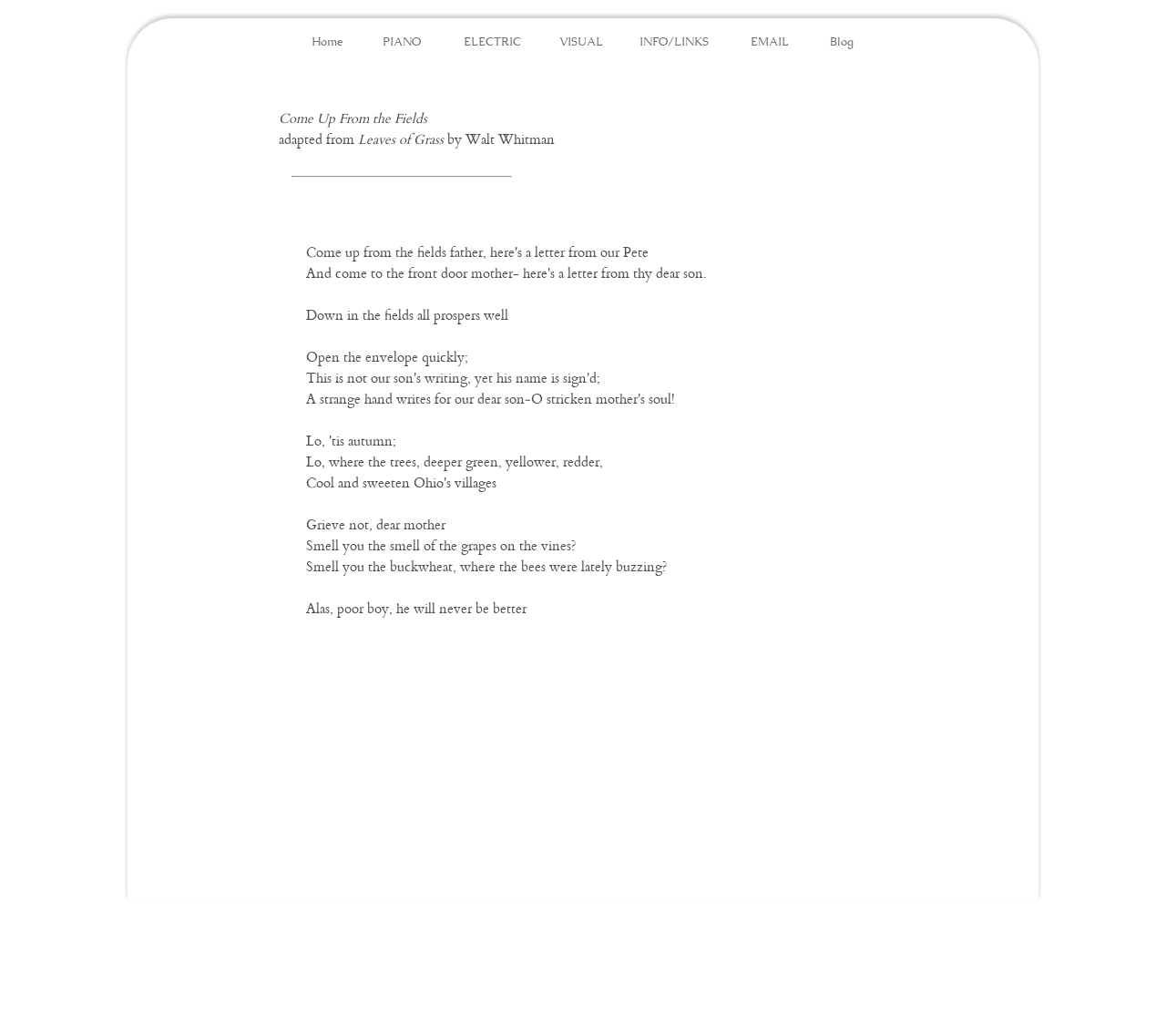Who is the author of the poem?
Using the information from the image, provide a comprehensive answer to the question.

The author of the poem is Walt Whitman, which is indicated by the StaticText element 'by Walt Whitman' with the bounding box coordinates [0.38, 0.124, 0.476, 0.144].